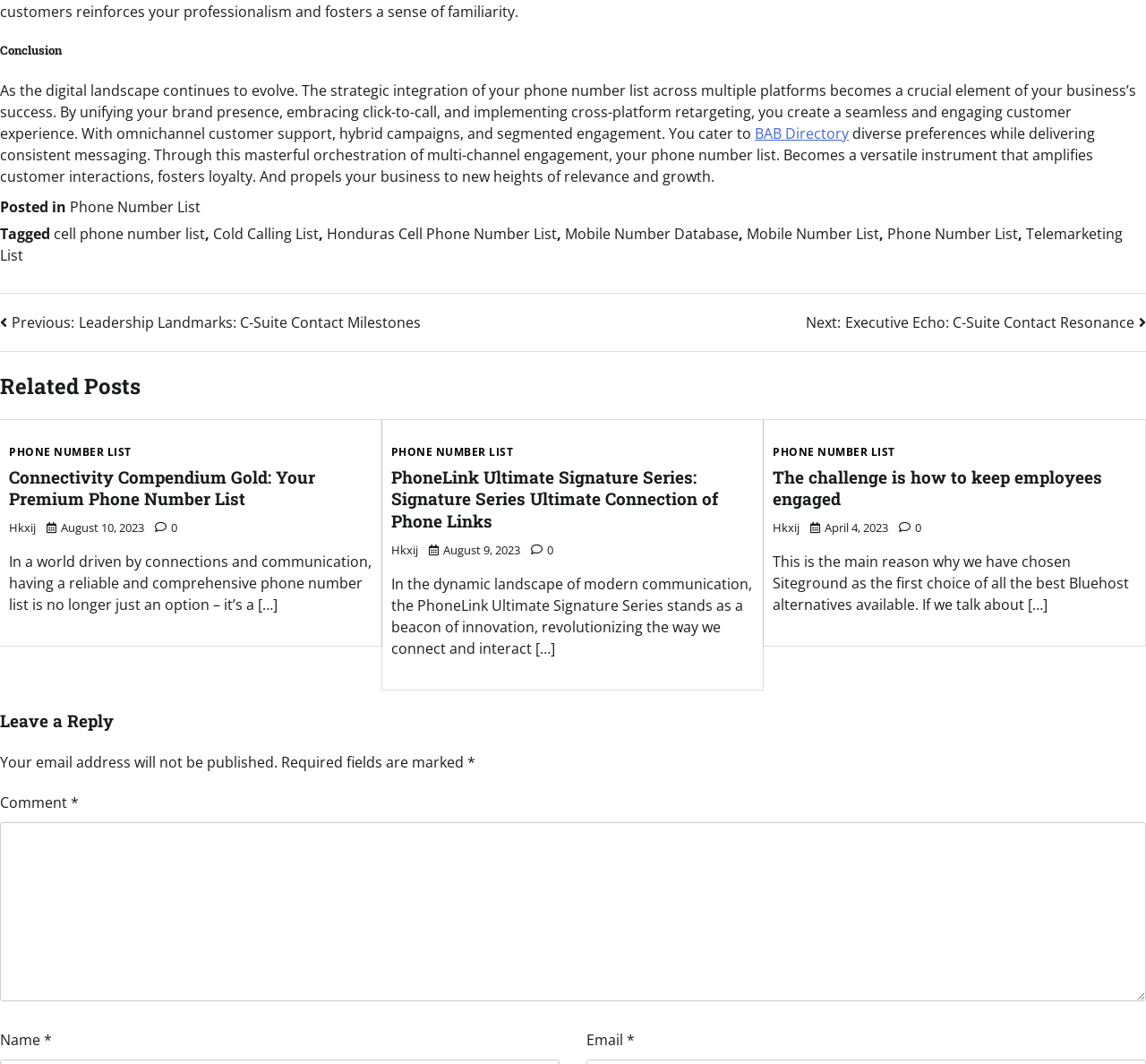Based on the visual content of the image, answer the question thoroughly: How many related posts are listed on this webpage?

There are three article sections listed under the 'Related Posts' heading, each with a title, link, and brief description, indicating three related posts.